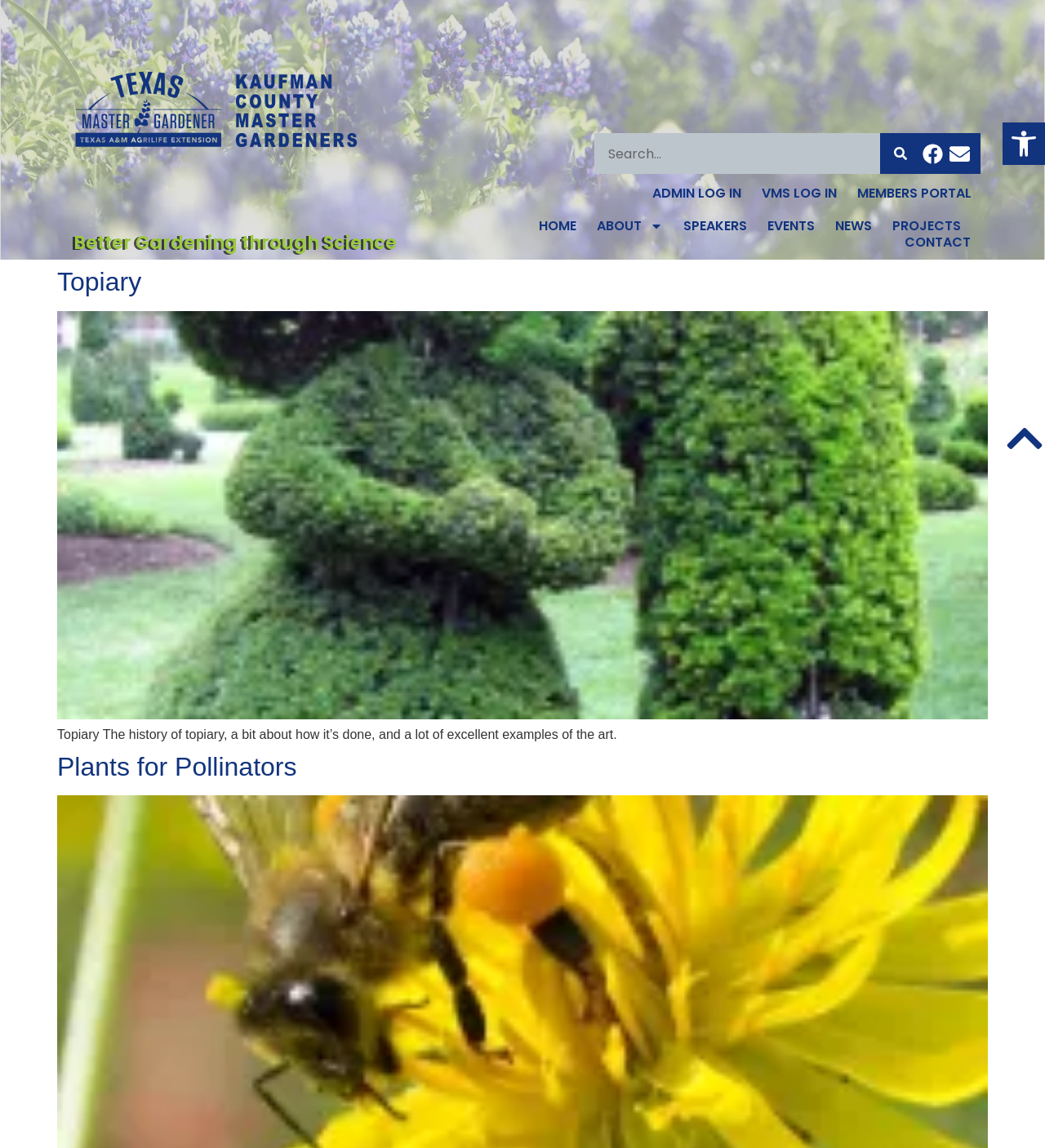Using the format (top-left x, top-left y, bottom-right x, bottom-right y), provide the bounding box coordinates for the described UI element. All values should be floating point numbers between 0 and 1: parent_node: Topiary

[0.055, 0.616, 0.945, 0.629]